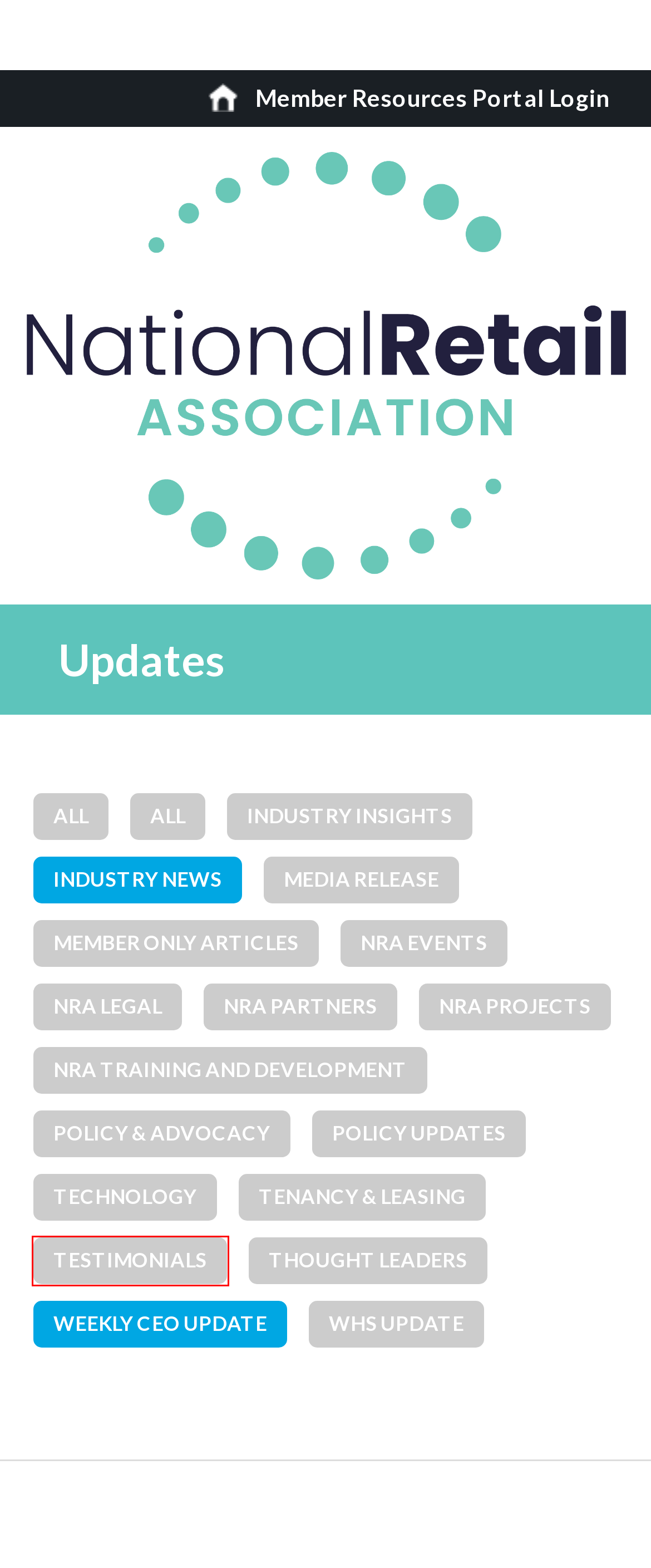You are given a screenshot depicting a webpage with a red bounding box around a UI element. Select the description that best corresponds to the new webpage after clicking the selected element. Here are the choices:
A. Industry Insights Archives | National Retail Association
B. NRA Projects Archives | National Retail Association
C. Testimonials Archives | National Retail Association
D. Weekly CEO Update Archives | National Retail Association
E. Thought Leaders Archives | National Retail Association
F. NRA Training and Development Archives | National Retail Association
G. Industry News Archives | National Retail Association
H. Policy Updates Archives | National Retail Association

C